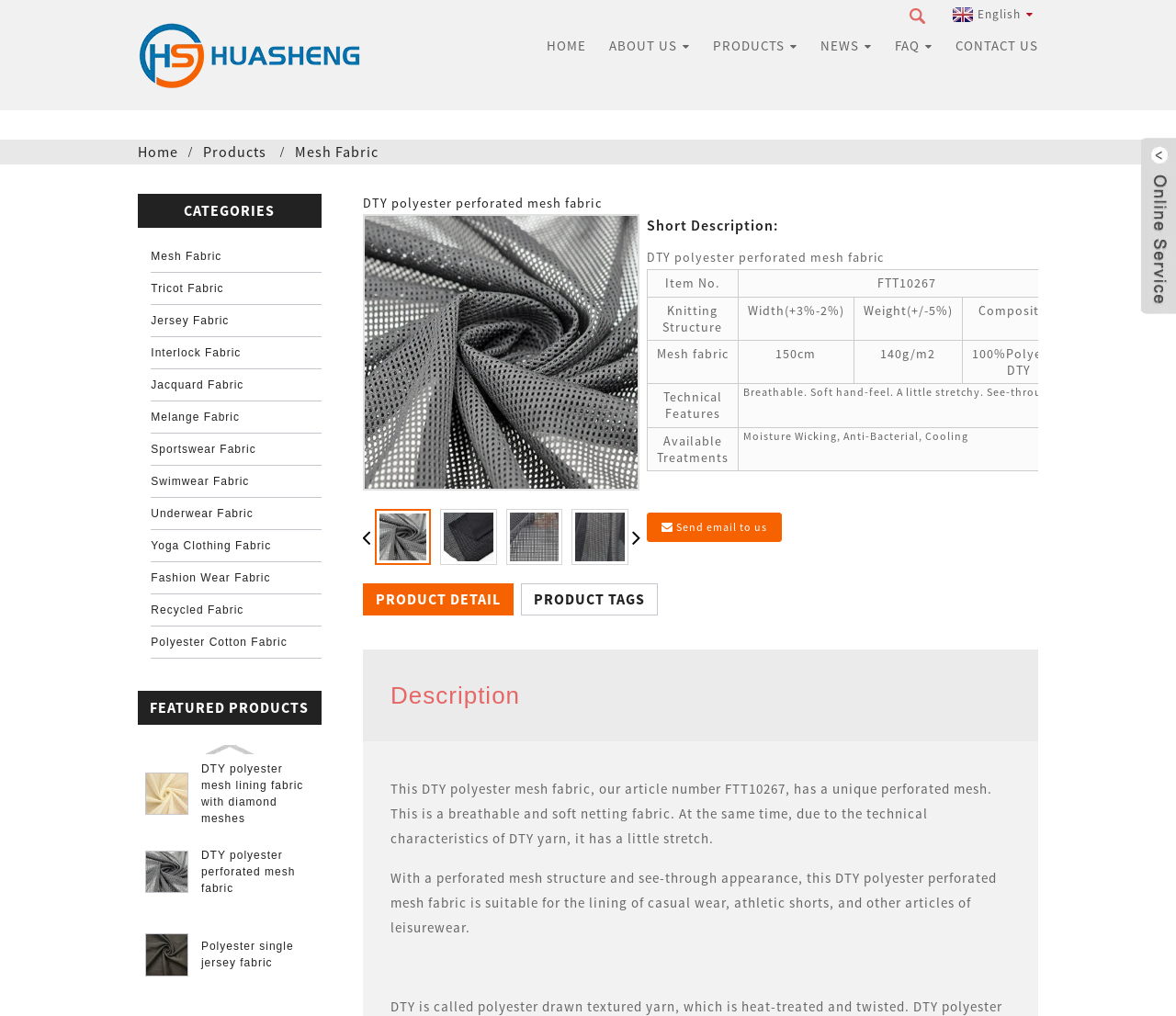Can you give a detailed response to the following question using the information from the image? How many links are there in the main navigation menu?

The main navigation menu has six links: HOME, ABOUT US, PRODUCTS, NEWS, FAQ, and CONTACT US. These links are located at the top of the webpage and provide access to different sections of the website.